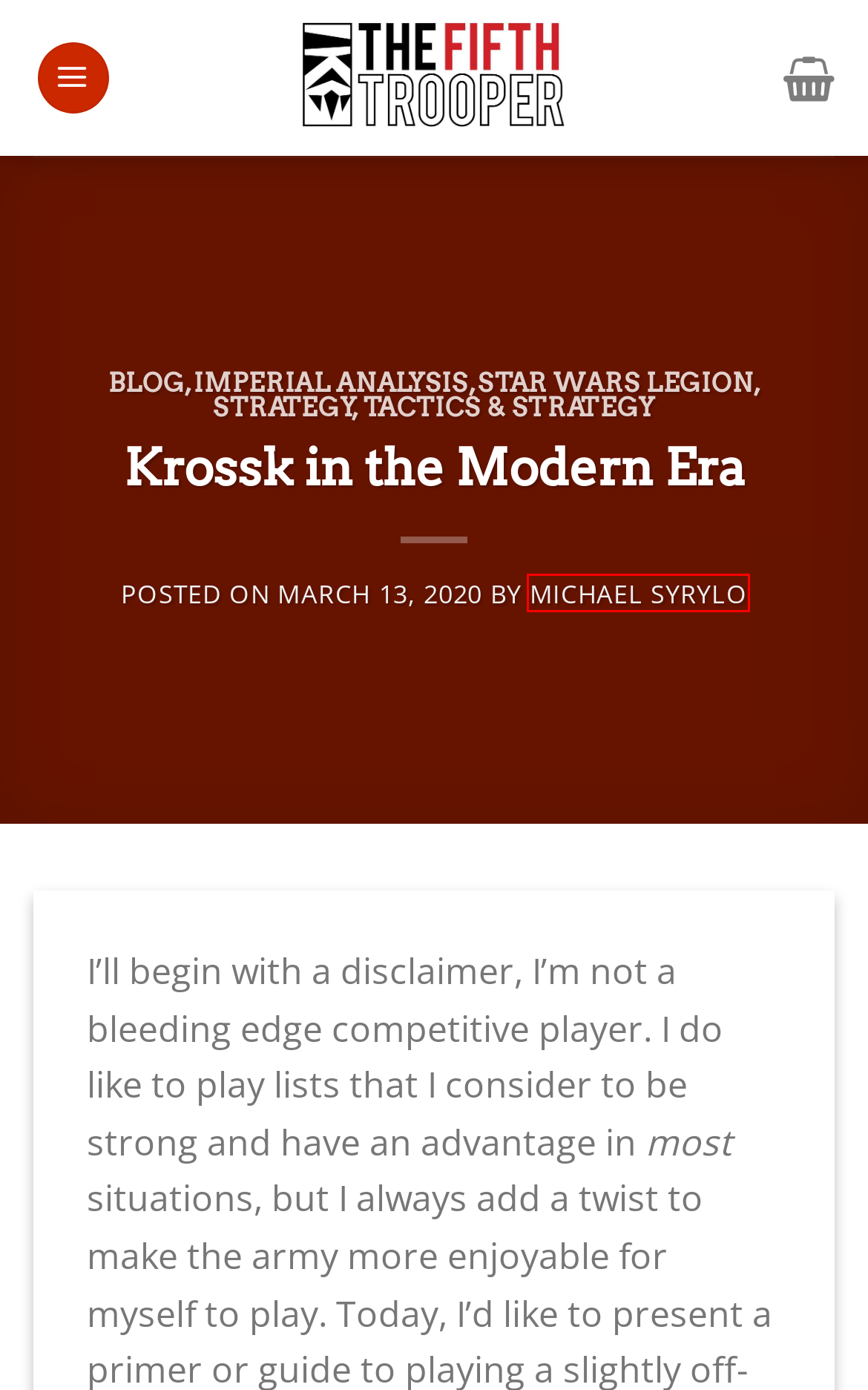A screenshot of a webpage is provided, featuring a red bounding box around a specific UI element. Identify the webpage description that most accurately reflects the new webpage after interacting with the selected element. Here are the candidates:
A. Lucas - The Fifth Trooper
B. Imperial Analysis - The Fifth Trooper
C. Cart - The Fifth Trooper
D. Star Wars - The Fifth Trooper
E. Tactics & Strategy - The Fifth Trooper
F. Star Wars: Legion Product, Game Mats and Order Tokens
G. Shop - The Fifth Trooper
H. Blog - The Fifth Trooper

G